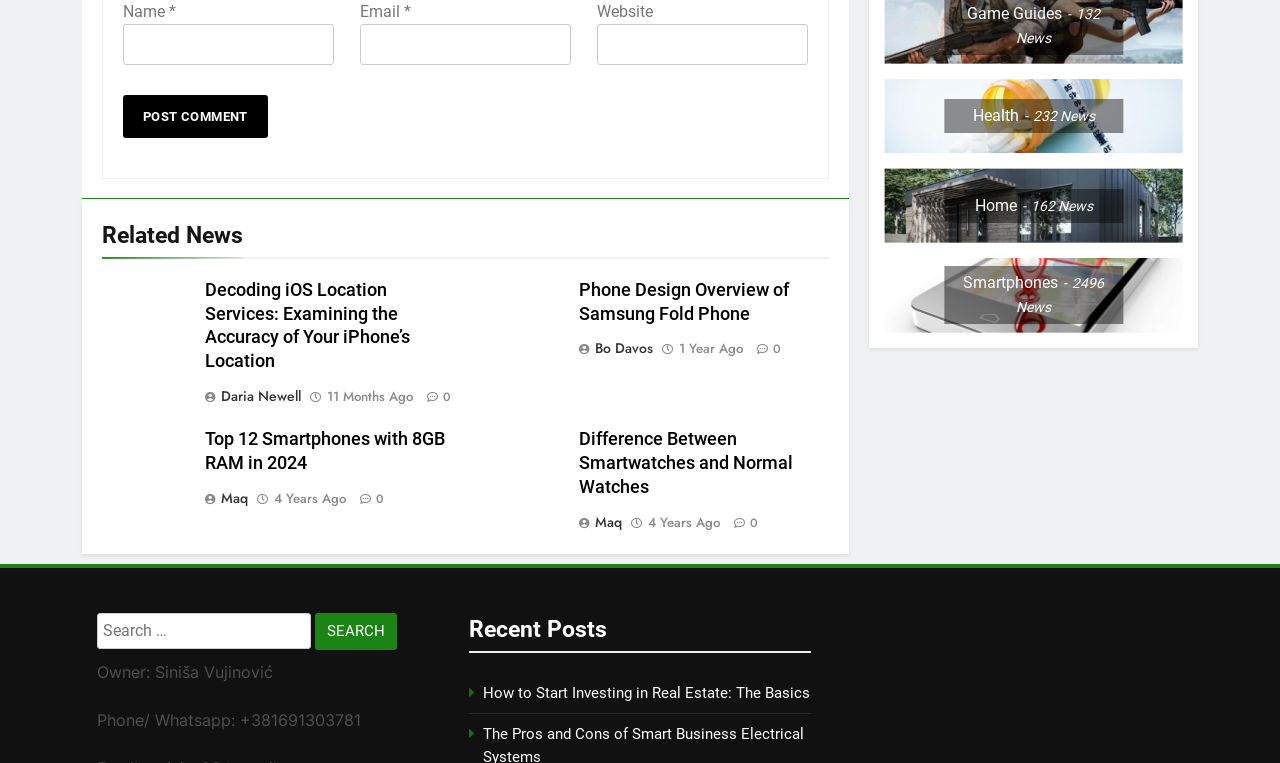Please identify the bounding box coordinates of the region to click in order to complete the task: "Post a comment". The coordinates must be four float numbers between 0 and 1, specified as [left, top, right, bottom].

[0.096, 0.124, 0.209, 0.18]